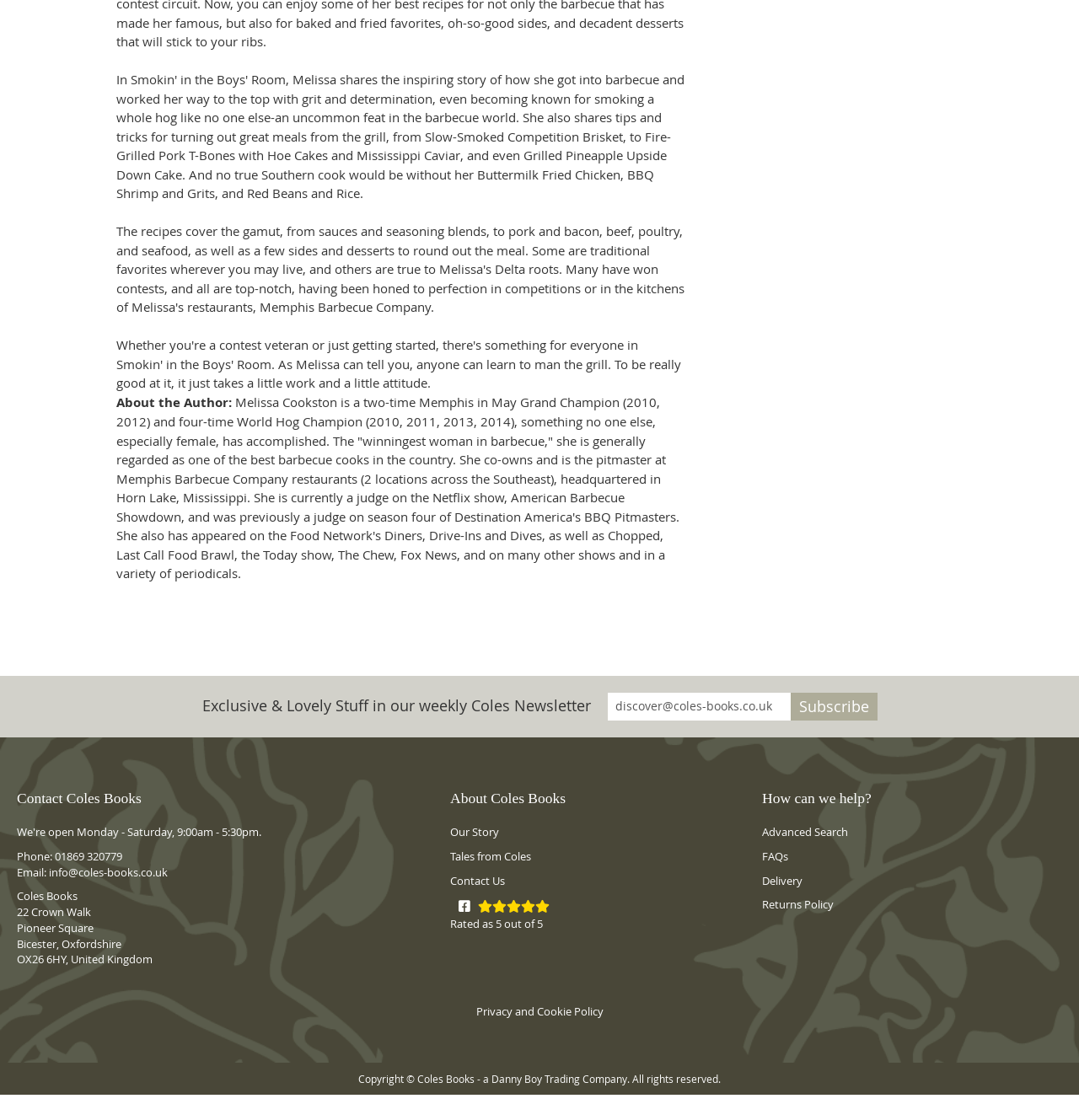What is the name of the show Melissa Cookston is a judge on?
Please answer the question as detailed as possible based on the image.

According to the text, Melissa Cookston is a judge on the Netflix show 'American Barbecue Showdown', and previously a judge on 'BBQ Pitmasters'.